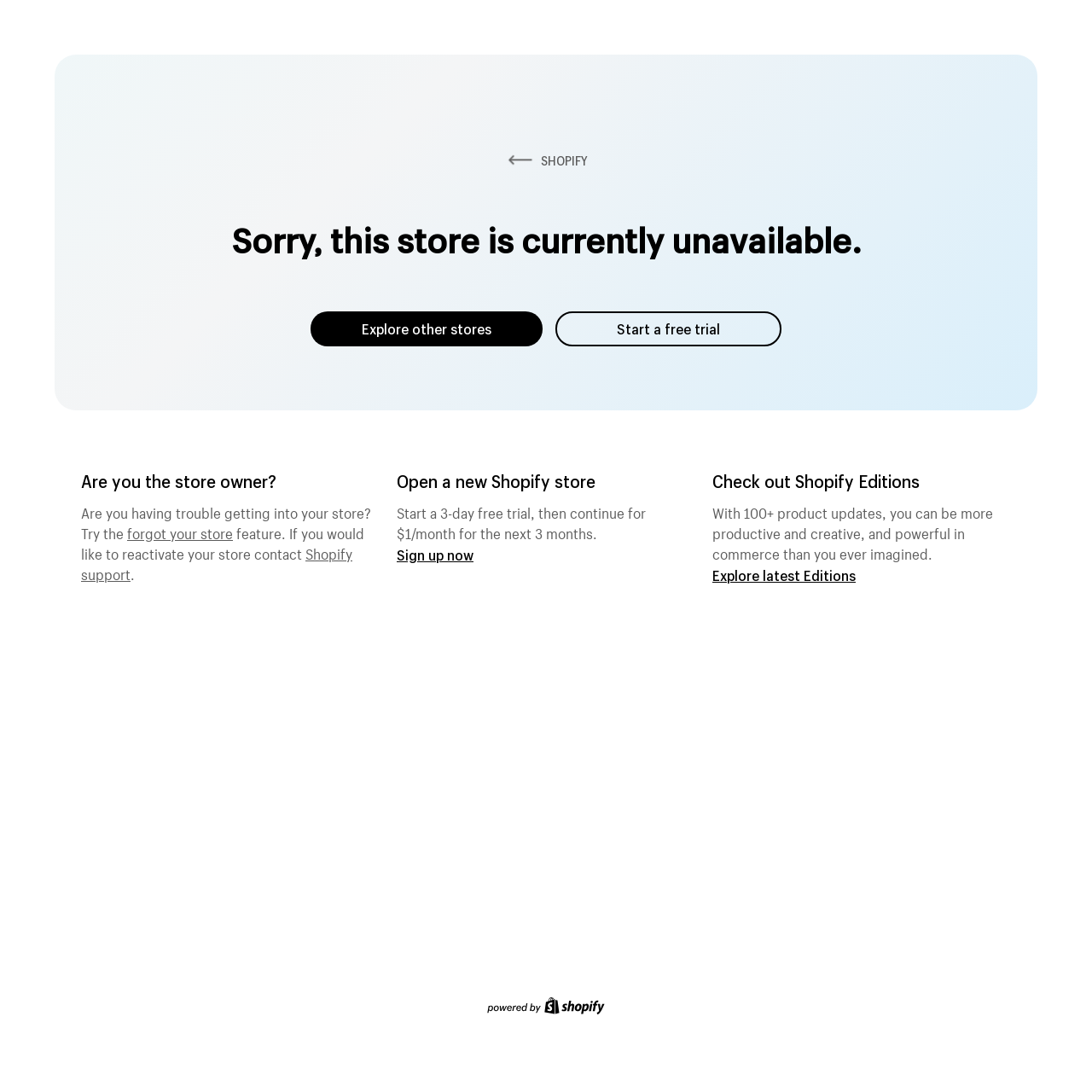Locate and generate the text content of the webpage's heading.

Sorry, this store is currently unavailable.